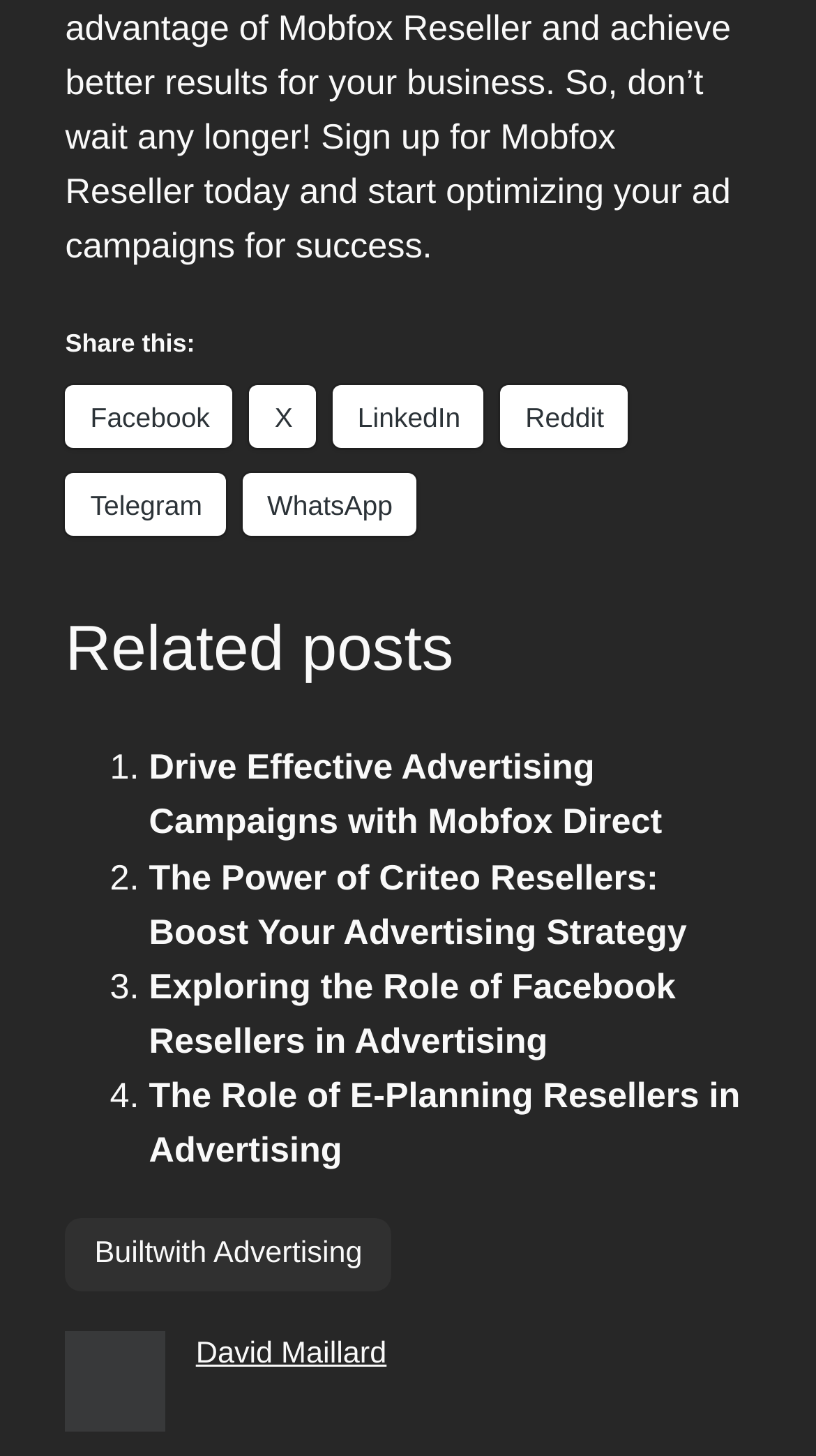Identify the bounding box coordinates for the region to click in order to carry out this instruction: "Share on Facebook". Provide the coordinates using four float numbers between 0 and 1, formatted as [left, top, right, bottom].

[0.08, 0.264, 0.285, 0.307]